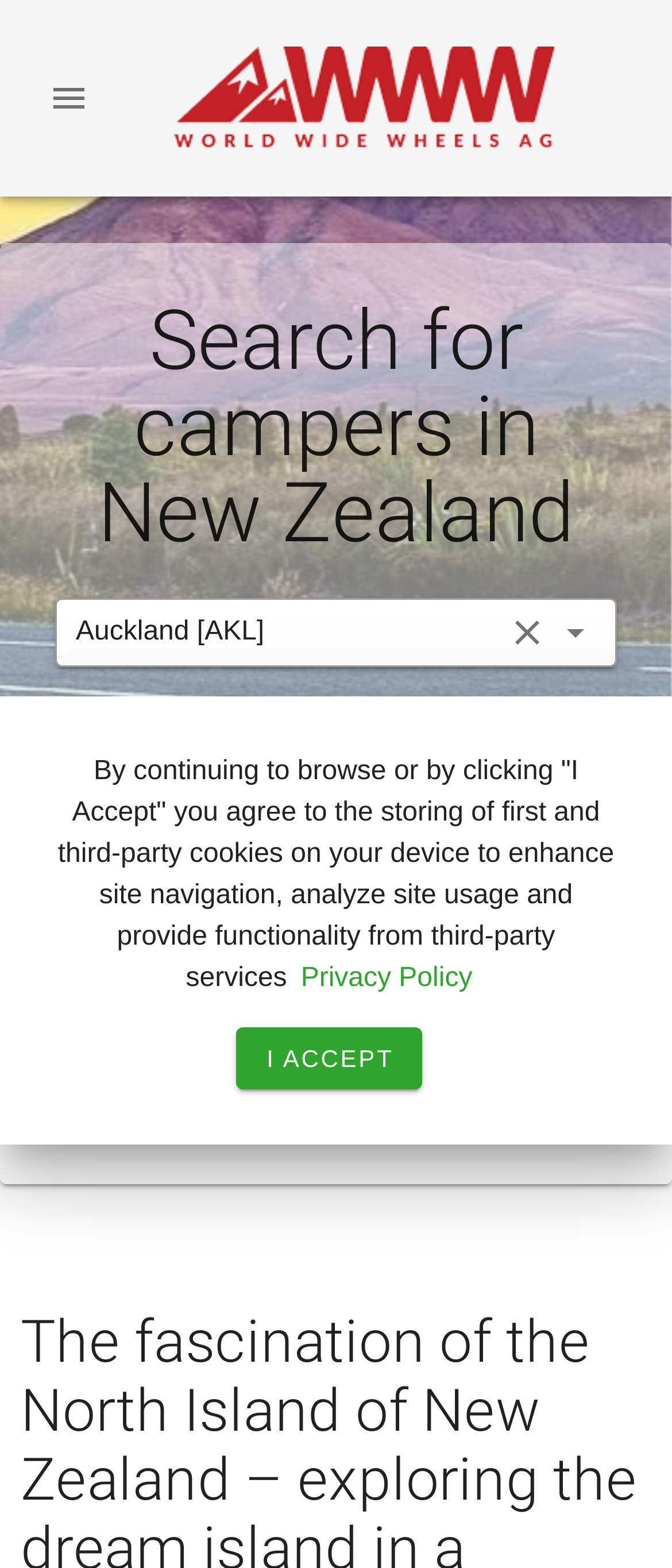Refer to the image and provide an in-depth answer to the question:
What is the copyright year?

The copyright year can be found in the StaticText element, which contains the text '© 2024'.